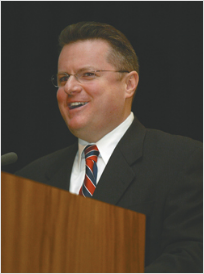Please answer the following question using a single word or phrase: What is the dominant color of the background?

Dark